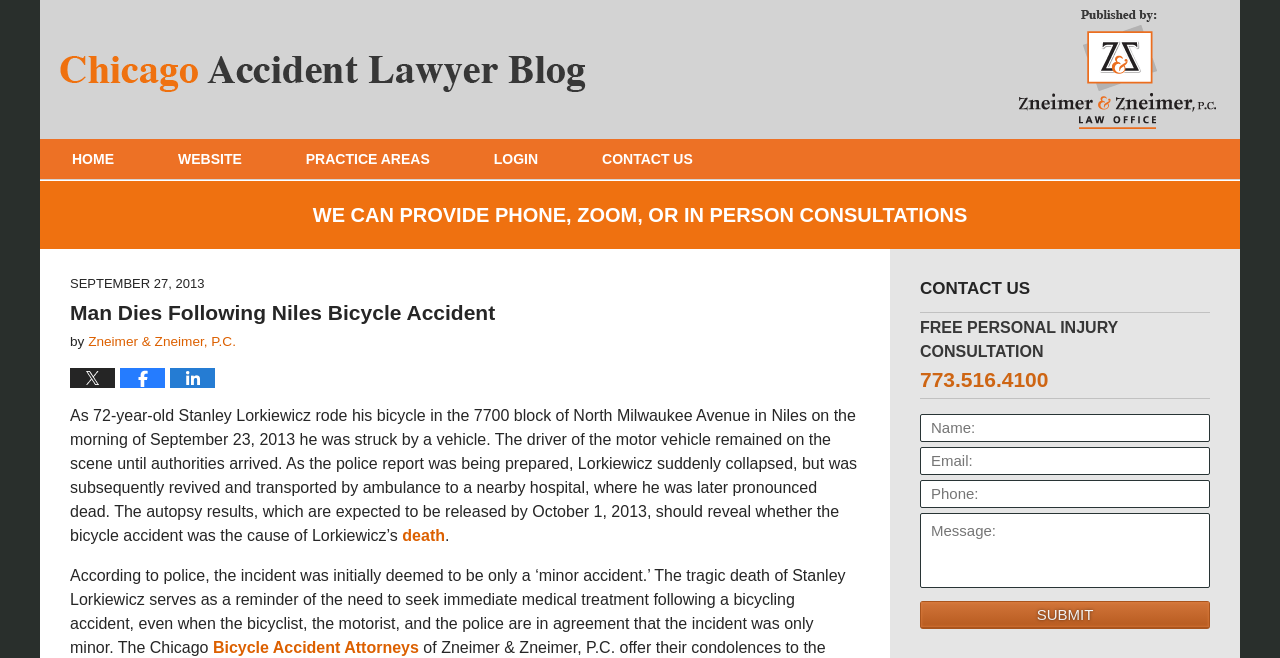Using the webpage screenshot, locate the HTML element that fits the following description and provide its bounding box: "Chicago Accident Lawyer Blog".

[0.047, 0.073, 0.46, 0.147]